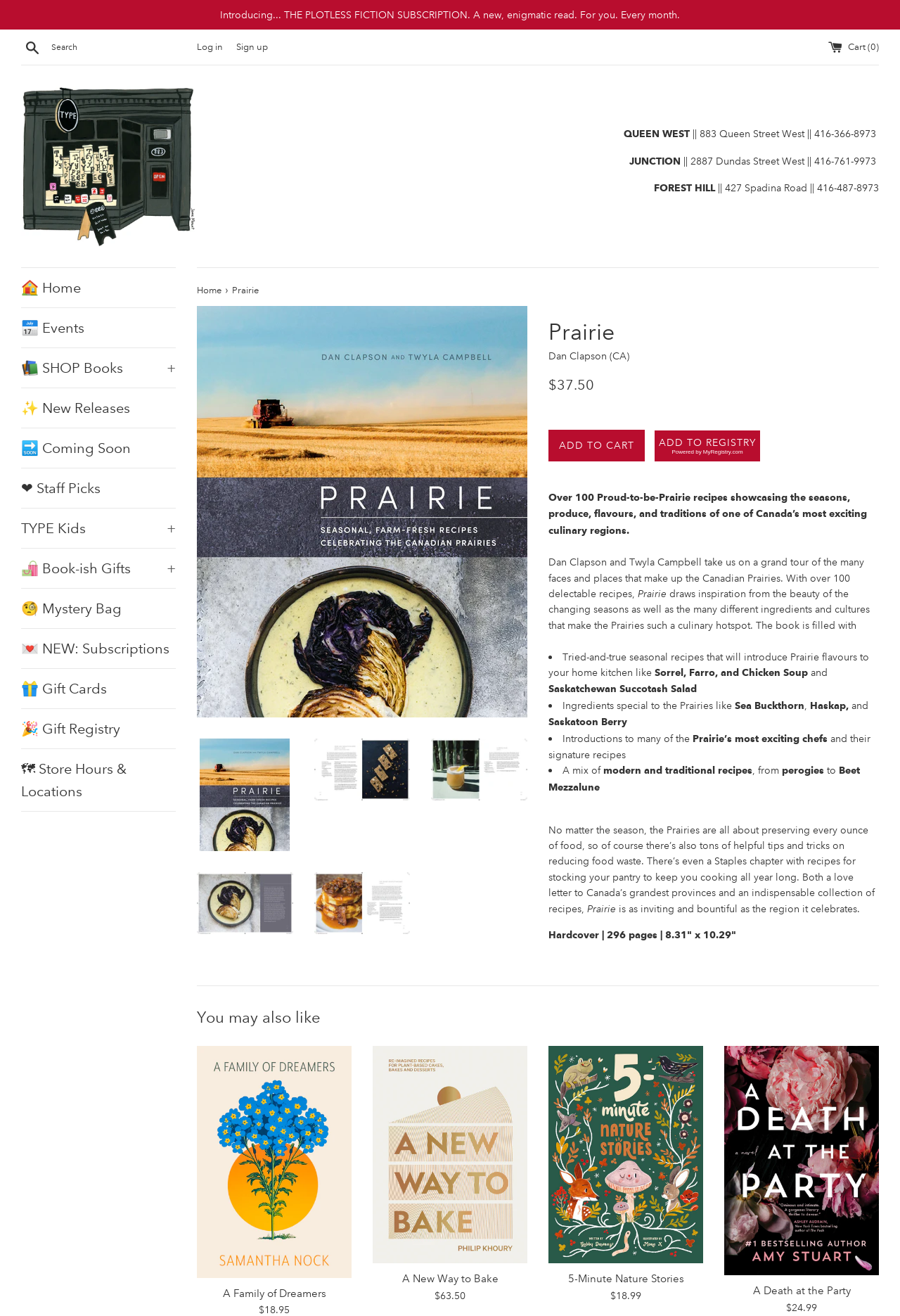How many links are in the navigation menu?
Please use the visual content to give a single word or phrase answer.

3